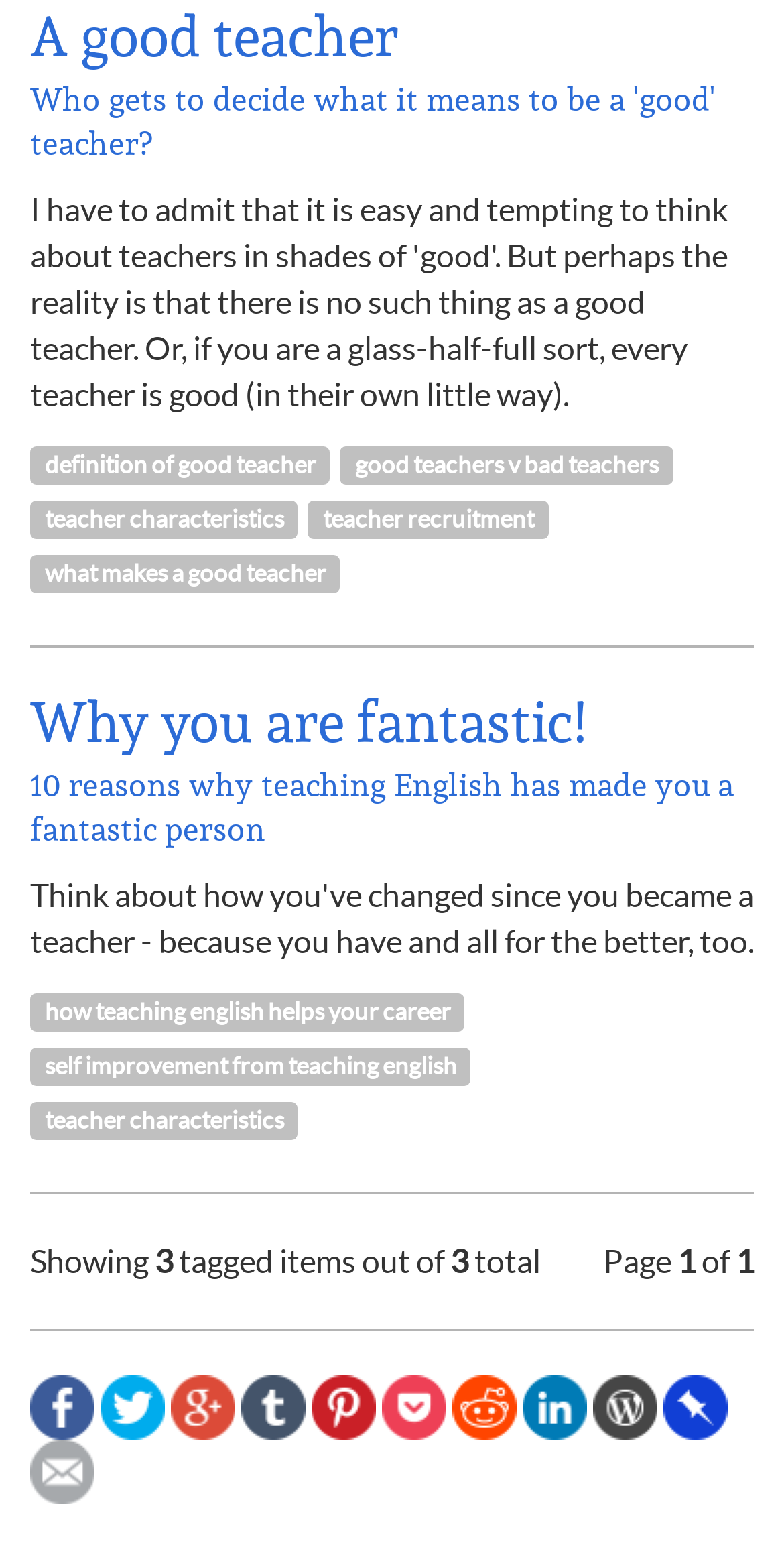What is the total number of items? Examine the screenshot and reply using just one word or a brief phrase.

total